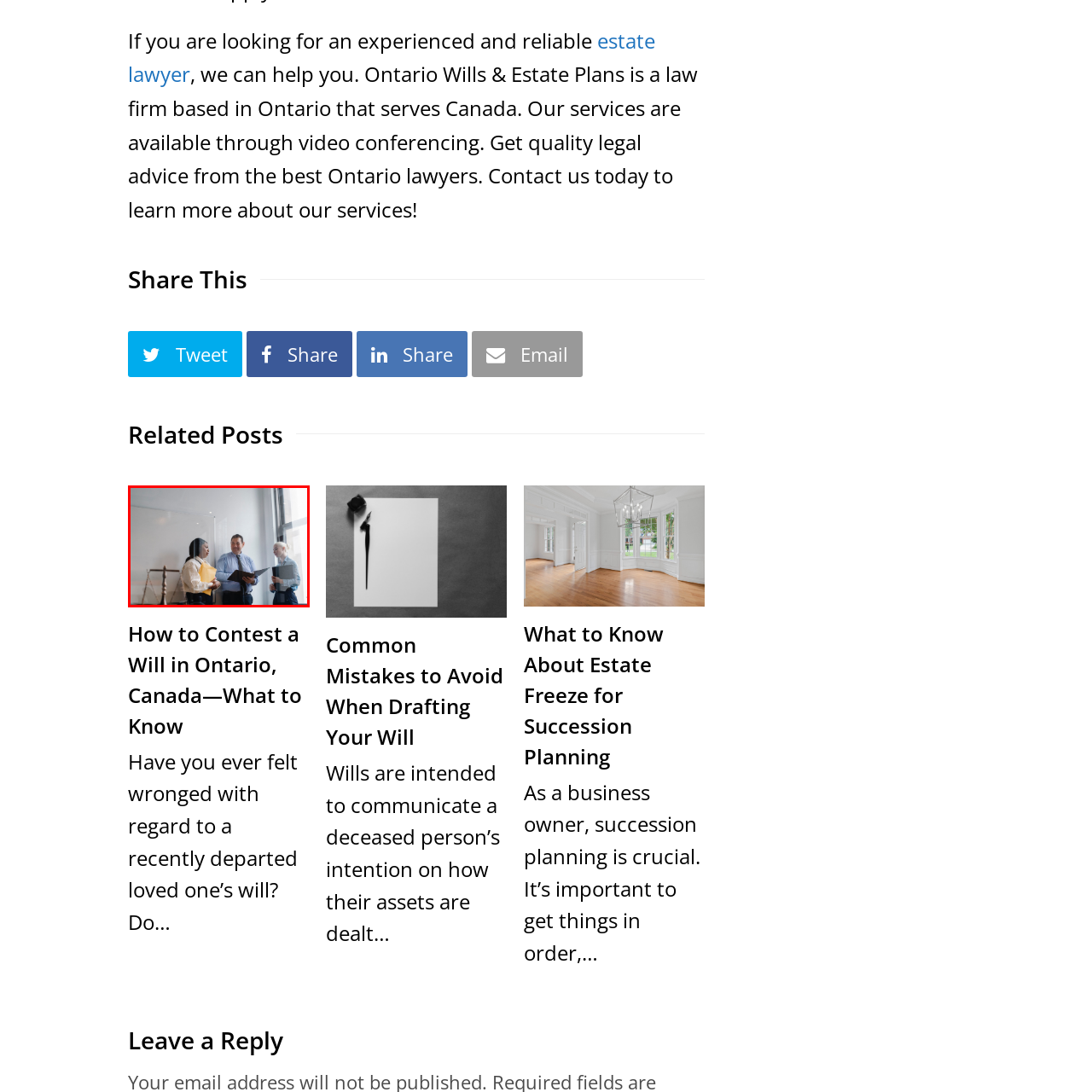What is the symbolic object behind the individuals?
Carefully examine the image highlighted by the red bounding box and provide a detailed answer to the question.

Behind the three individuals, there are elements that symbolize the legal profession, and one of these elements is a scale of justice, which is a common symbol associated with the law and justice.